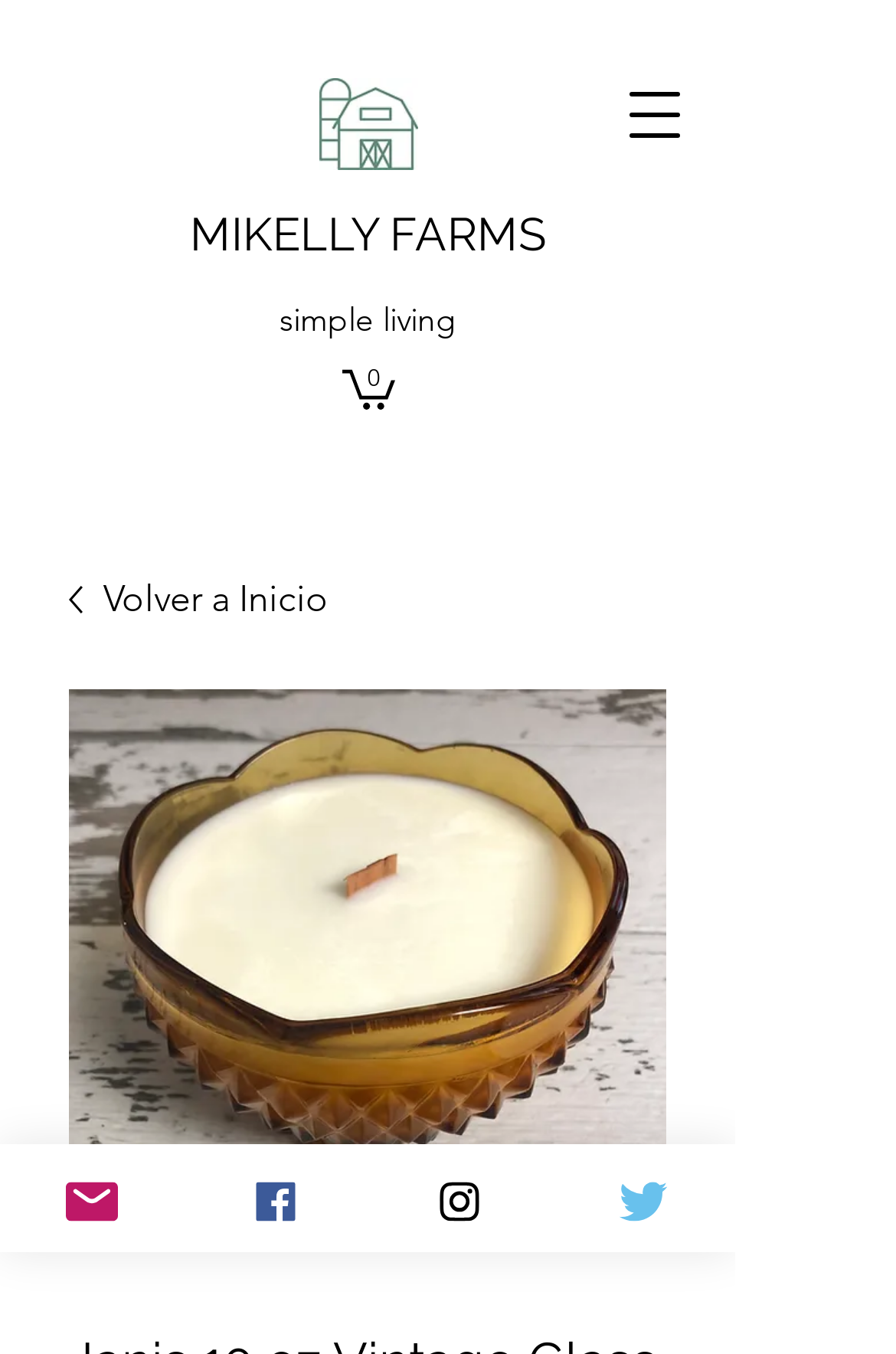What is the theme of the website?
Please answer the question with a detailed response using the information from the screenshot.

I found the StaticText element with the text 'simple living' which suggests that the theme of the website is related to simple living.